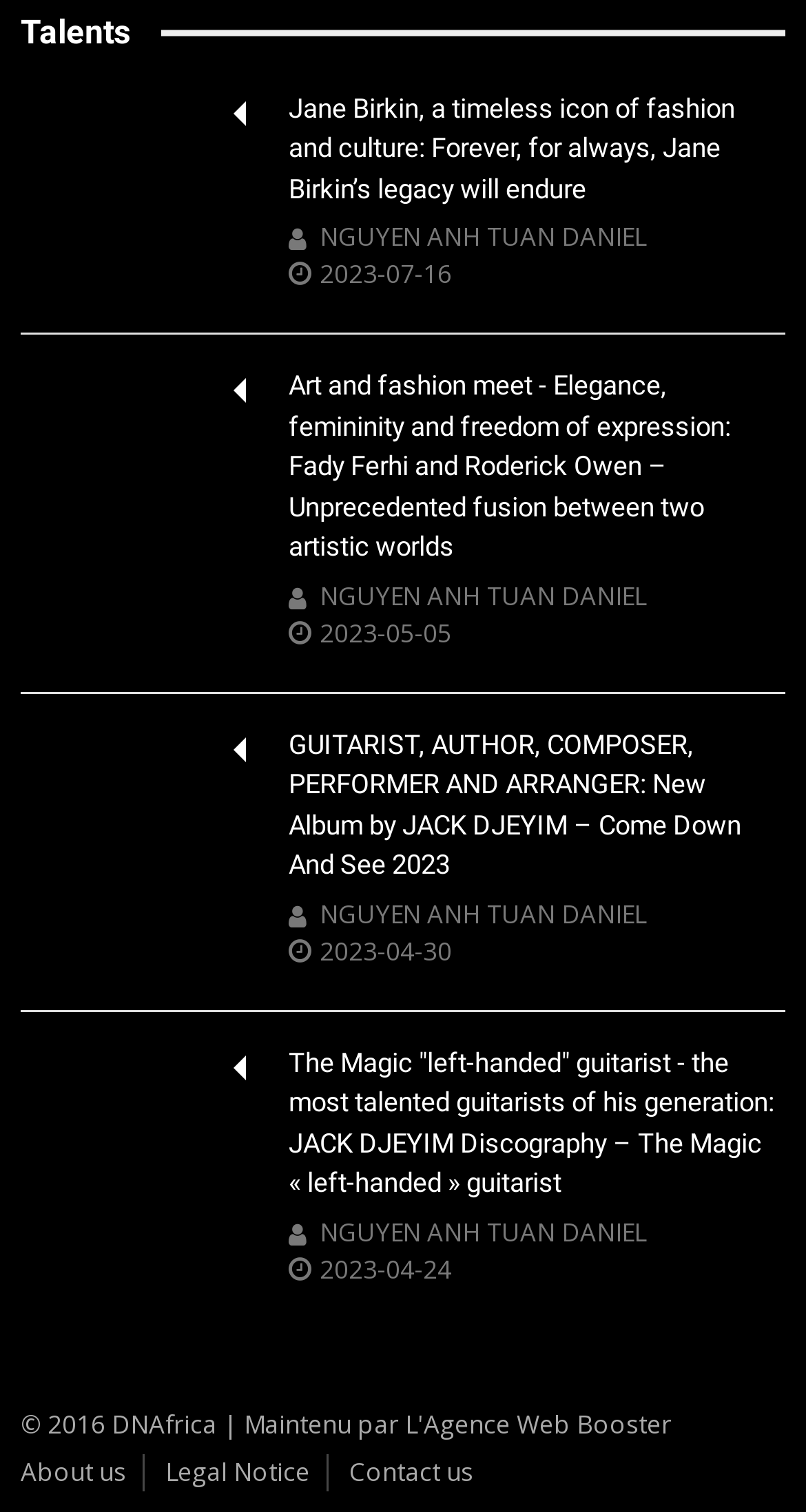Please determine the bounding box coordinates of the section I need to click to accomplish this instruction: "View the story of Fatoumata Kébé".

[0.026, 0.383, 0.974, 0.406]